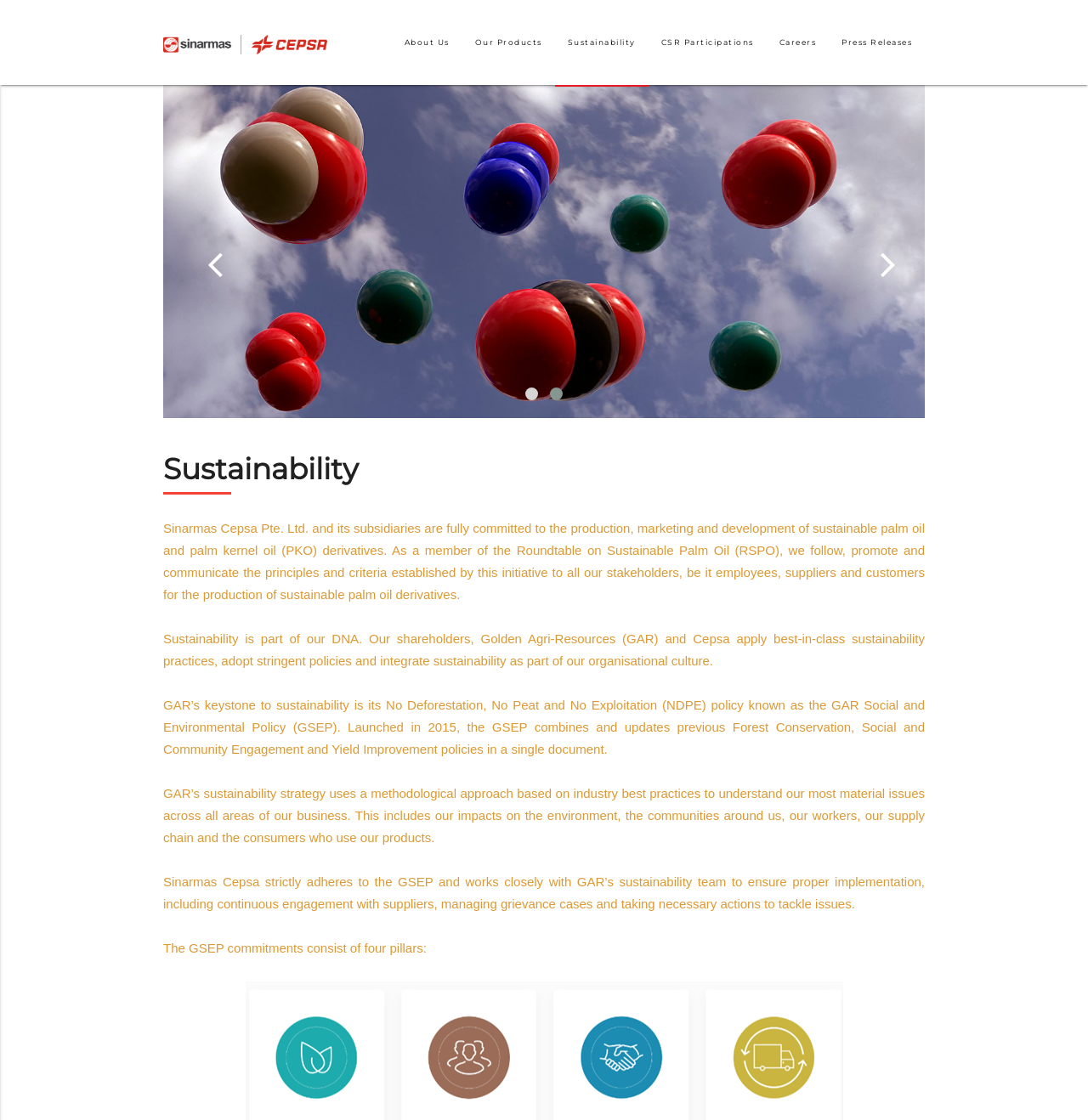Using the provided element description, identify the bounding box coordinates as (top-left x, top-left y, bottom-right x, bottom-right y). Ensure all values are between 0 and 1. Description: Search Now

None